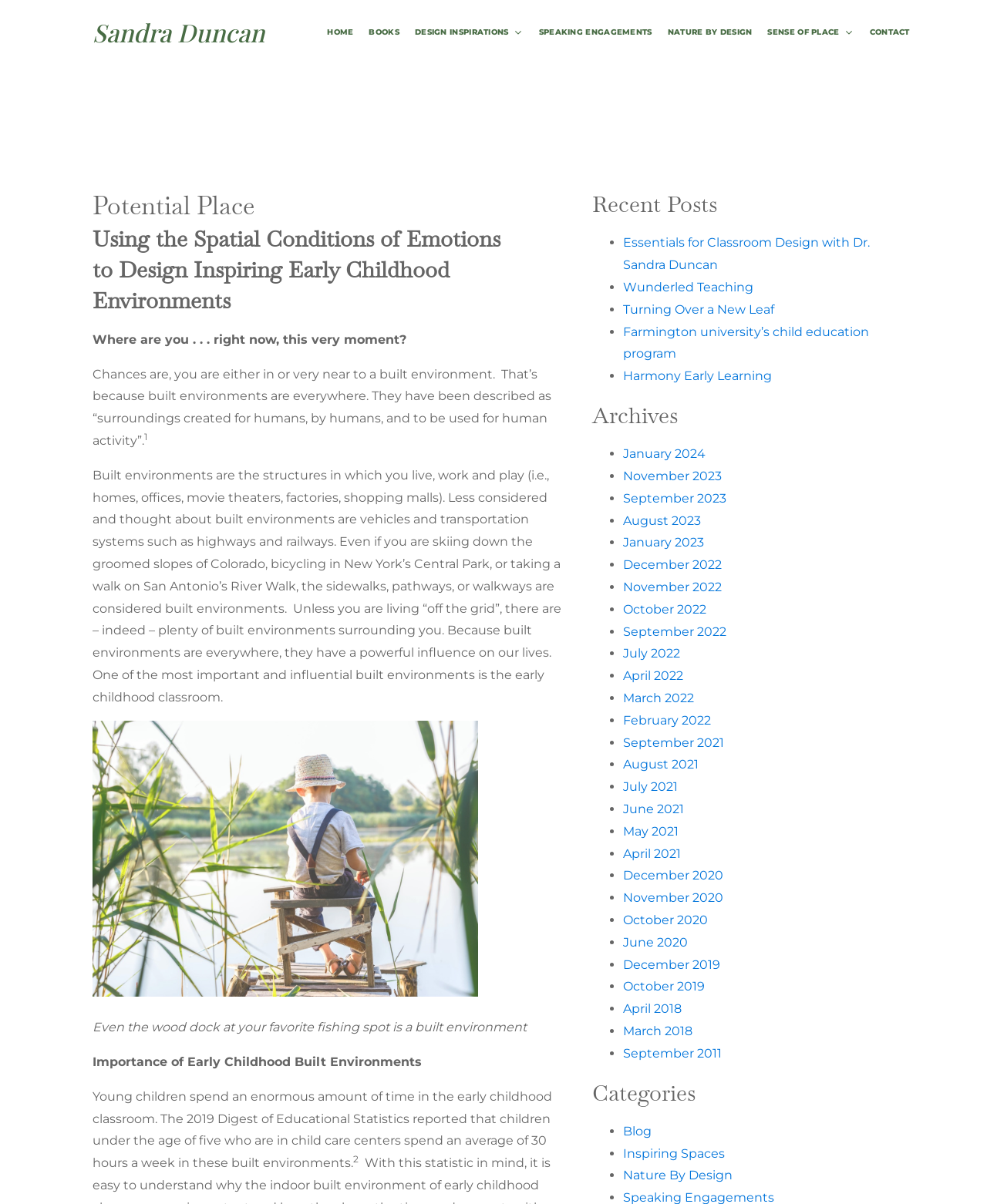Please determine the bounding box coordinates of the element to click in order to execute the following instruction: "View the Archives for January 2024". The coordinates should be four float numbers between 0 and 1, specified as [left, top, right, bottom].

[0.631, 0.371, 0.715, 0.383]